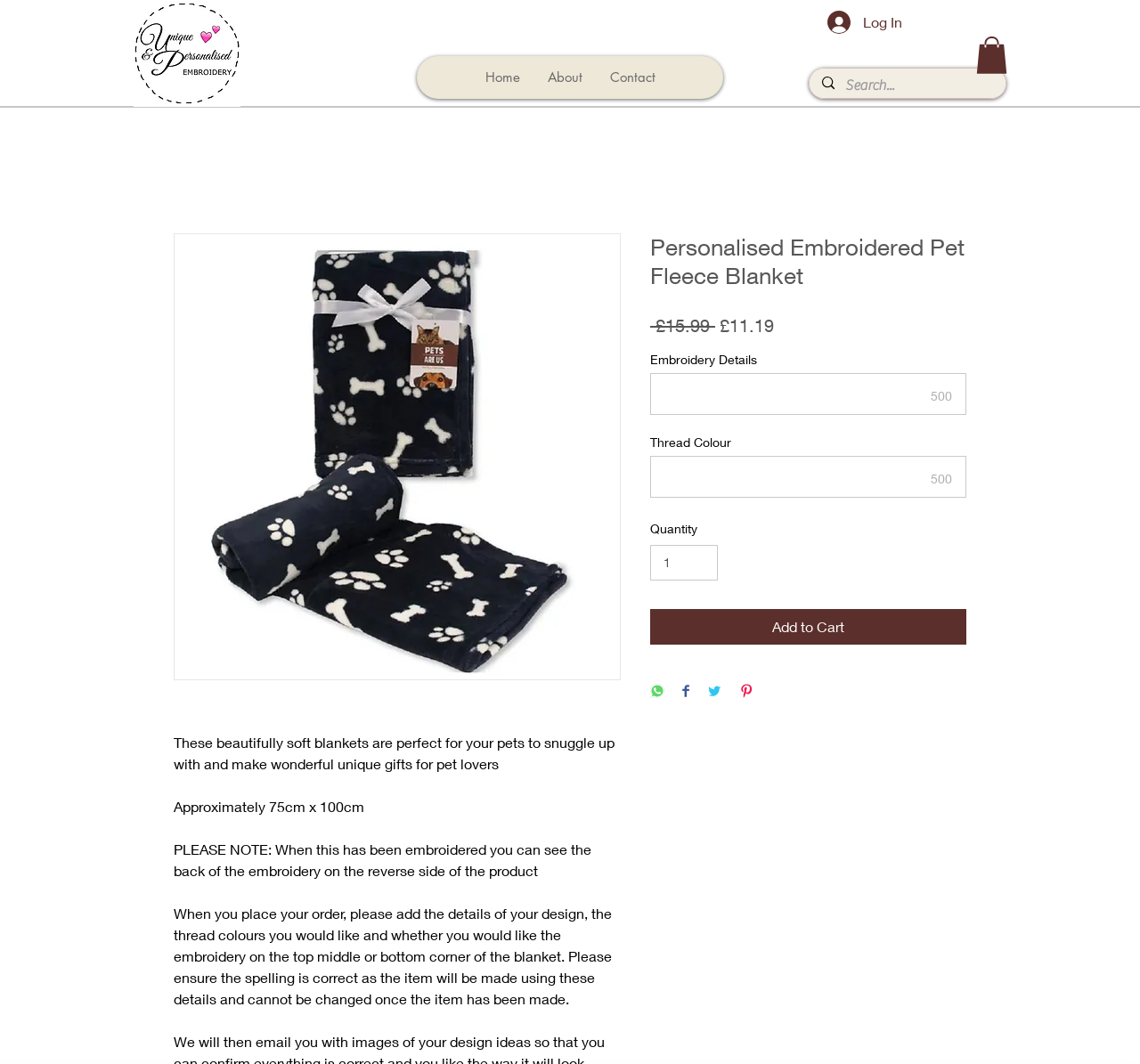Please identify the bounding box coordinates of the clickable area that will allow you to execute the instruction: "Download the file from the Dyeing department".

None